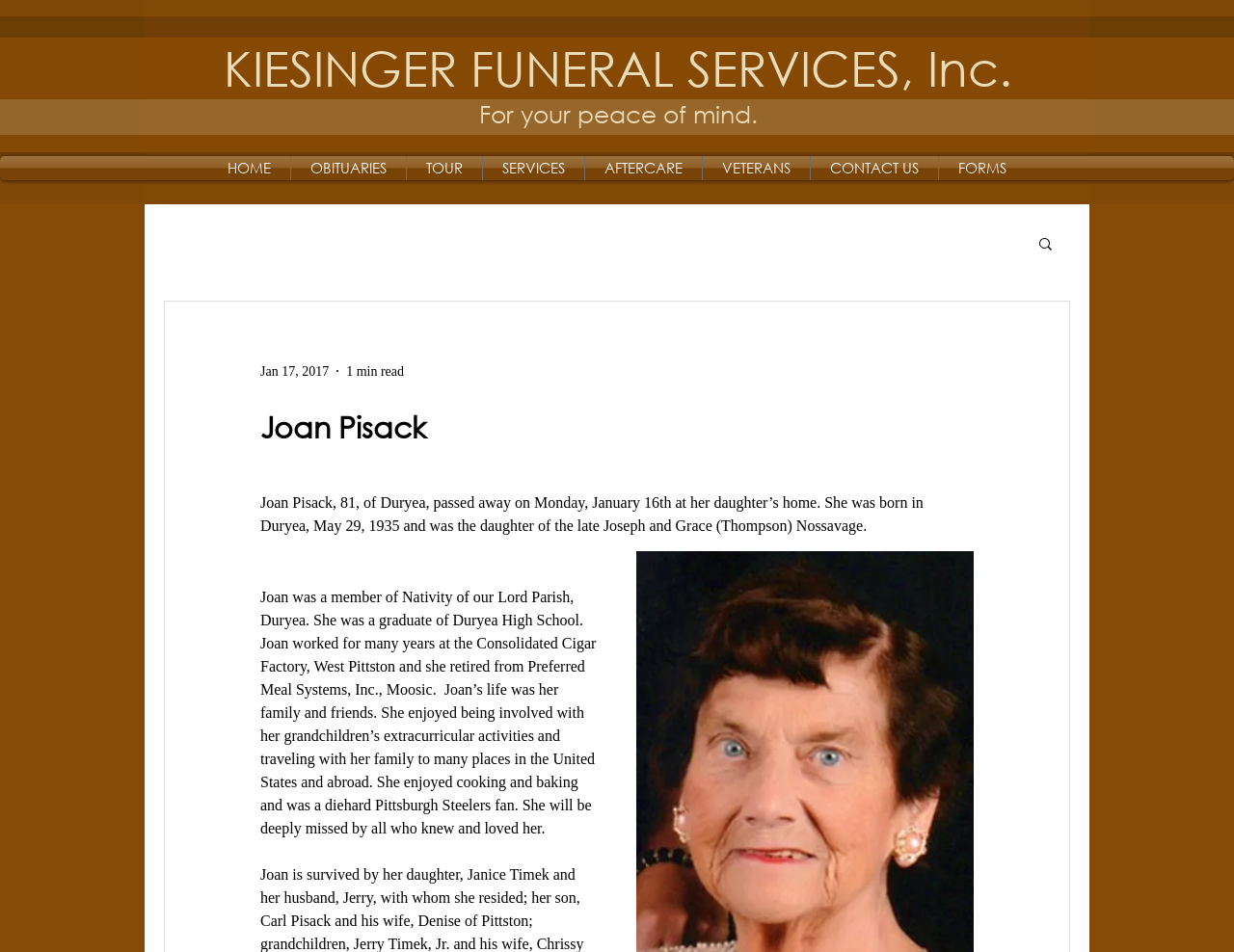Analyze the image and give a detailed response to the question:
What is the name of Joan Pisack's high school?

I found the answer by reading the text associated with the heading element 'Joan Pisack' which states 'She was a graduate of Duryea High School.'. This text provides the name of Joan Pisack's high school.